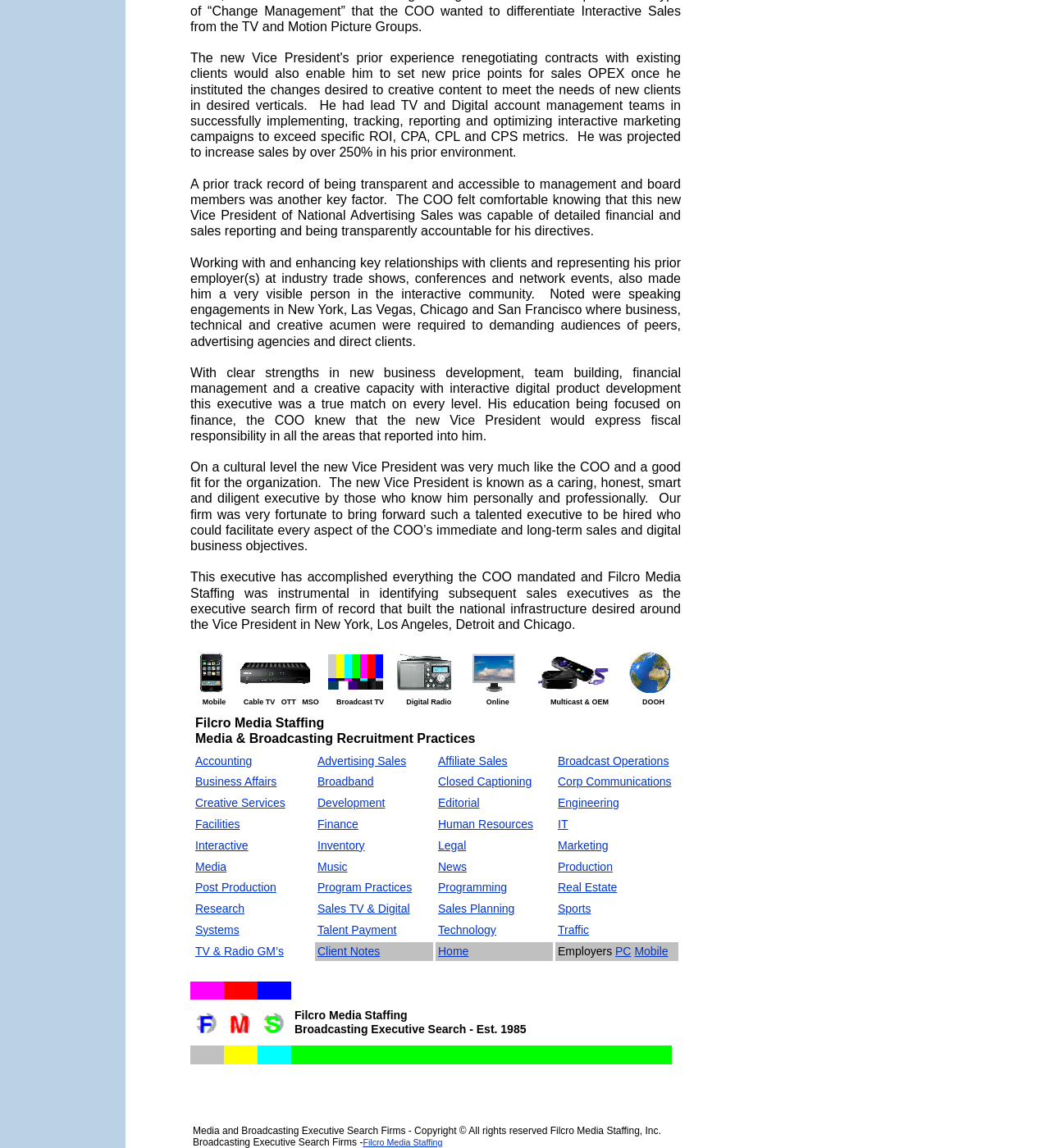Please examine the image and provide a detailed answer to the question: How many recruitment practices are listed?

The text lists 20 different recruitment practices, including Accounting, Advertising Sales, Affiliate Sales, Broadcast Operations, Business Affairs, Broadband, Closed Captioning, Corp Communications, Creative Services, Development, Editorial, Engineering, Facilities, Finance, Human Resources, IT, Interactive, Inventory, Legal, and Marketing.